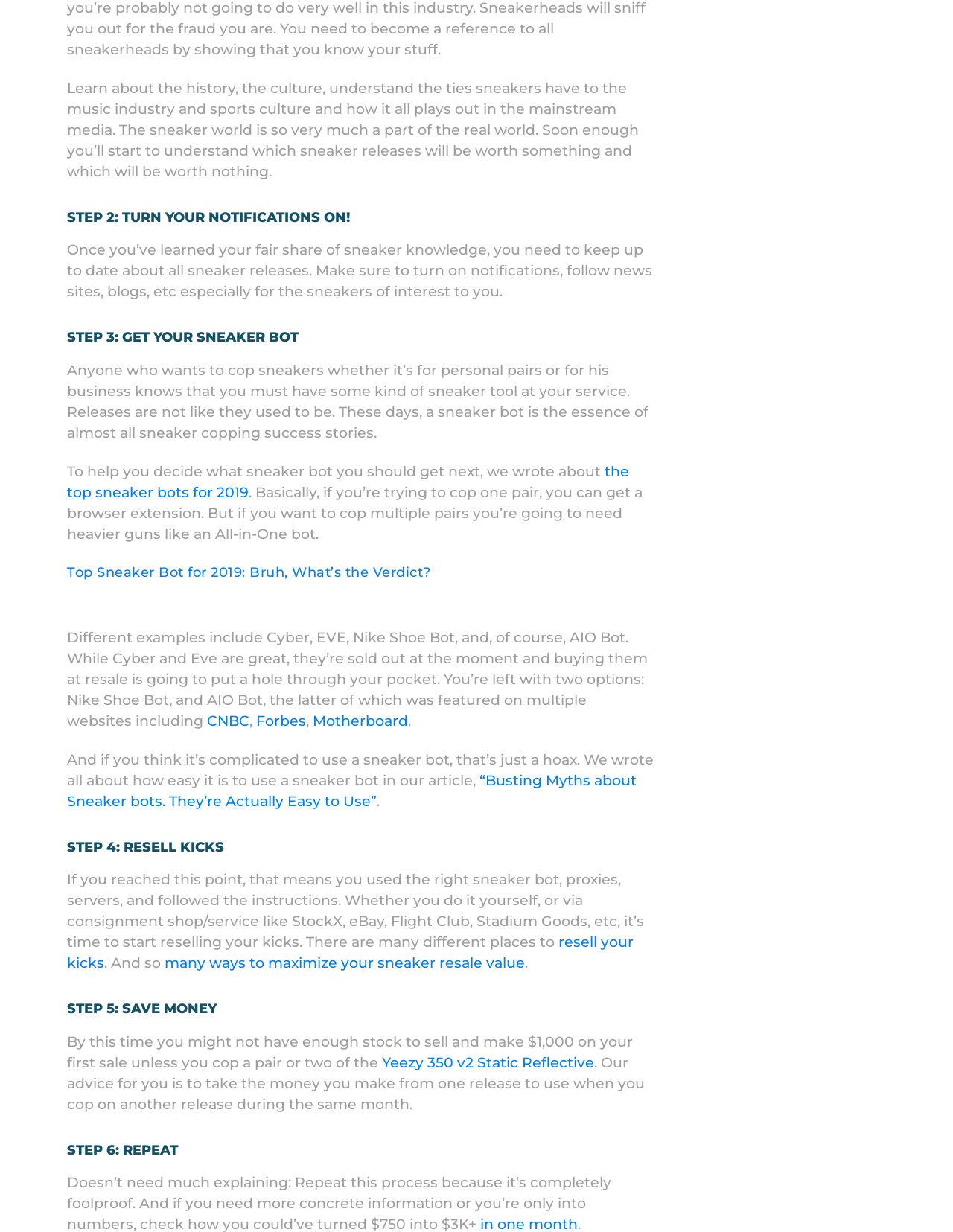Identify the bounding box coordinates of the clickable region to carry out the given instruction: "Click the link to resell your kicks".

[0.07, 0.758, 0.665, 0.789]